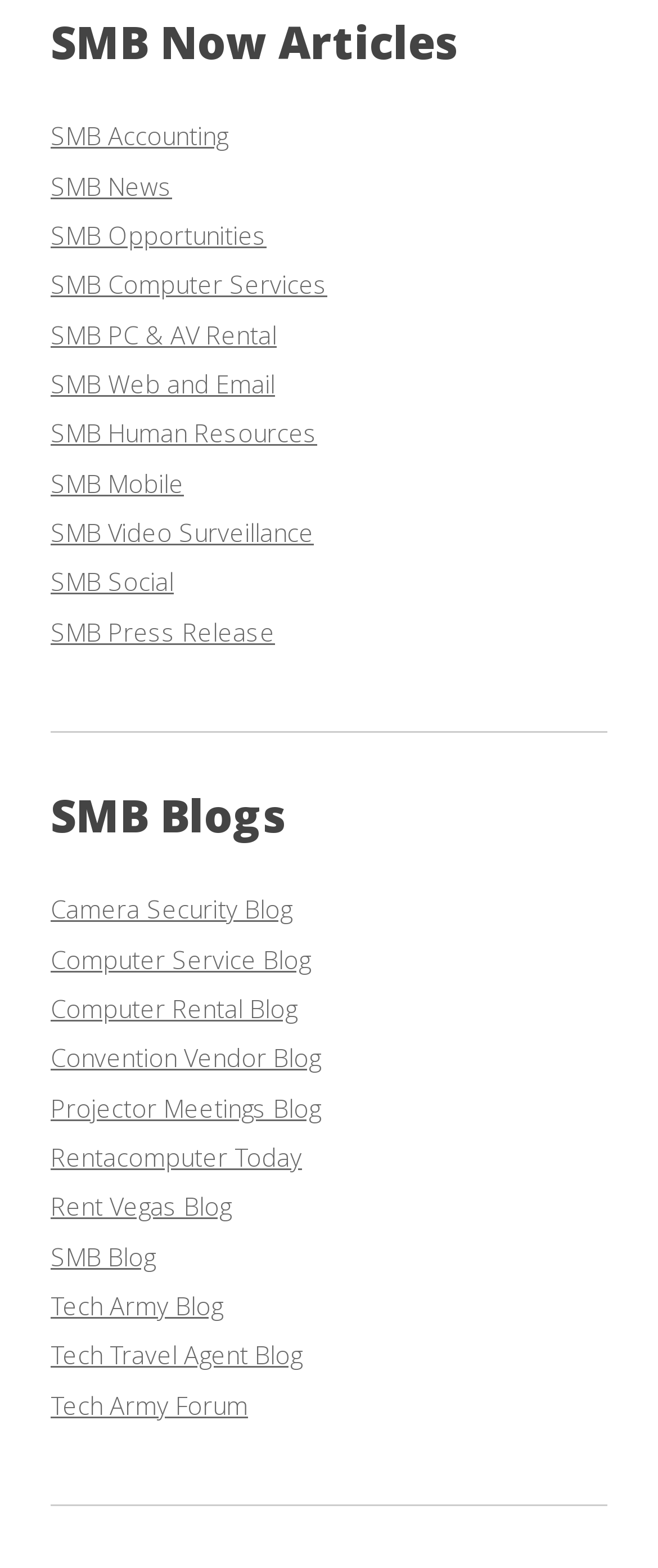Please identify the bounding box coordinates for the region that you need to click to follow this instruction: "Read Camera Security Blog".

[0.077, 0.569, 0.444, 0.591]